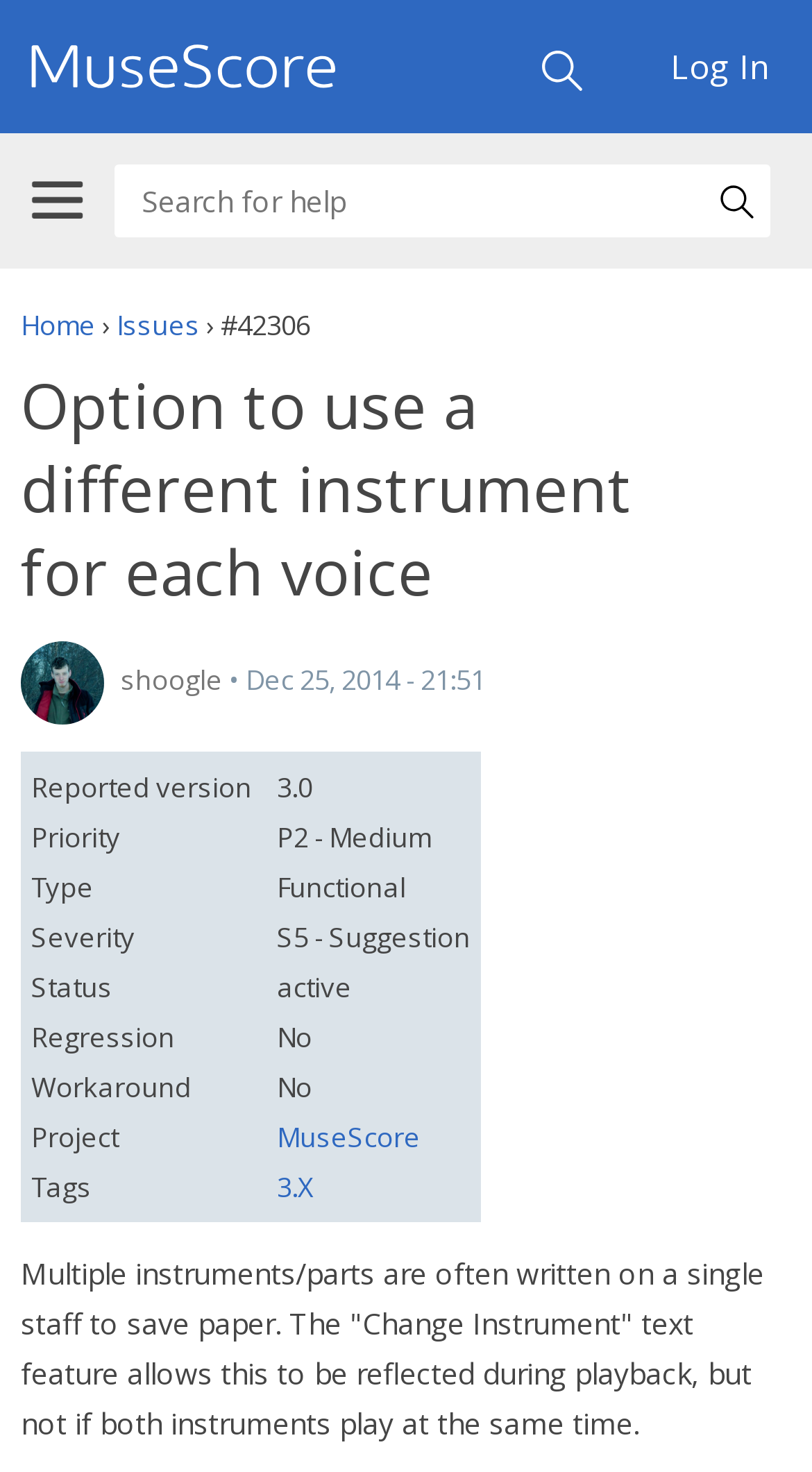Please mark the bounding box coordinates of the area that should be clicked to carry out the instruction: "Search for something".

[0.641, 0.076, 0.697, 0.129]